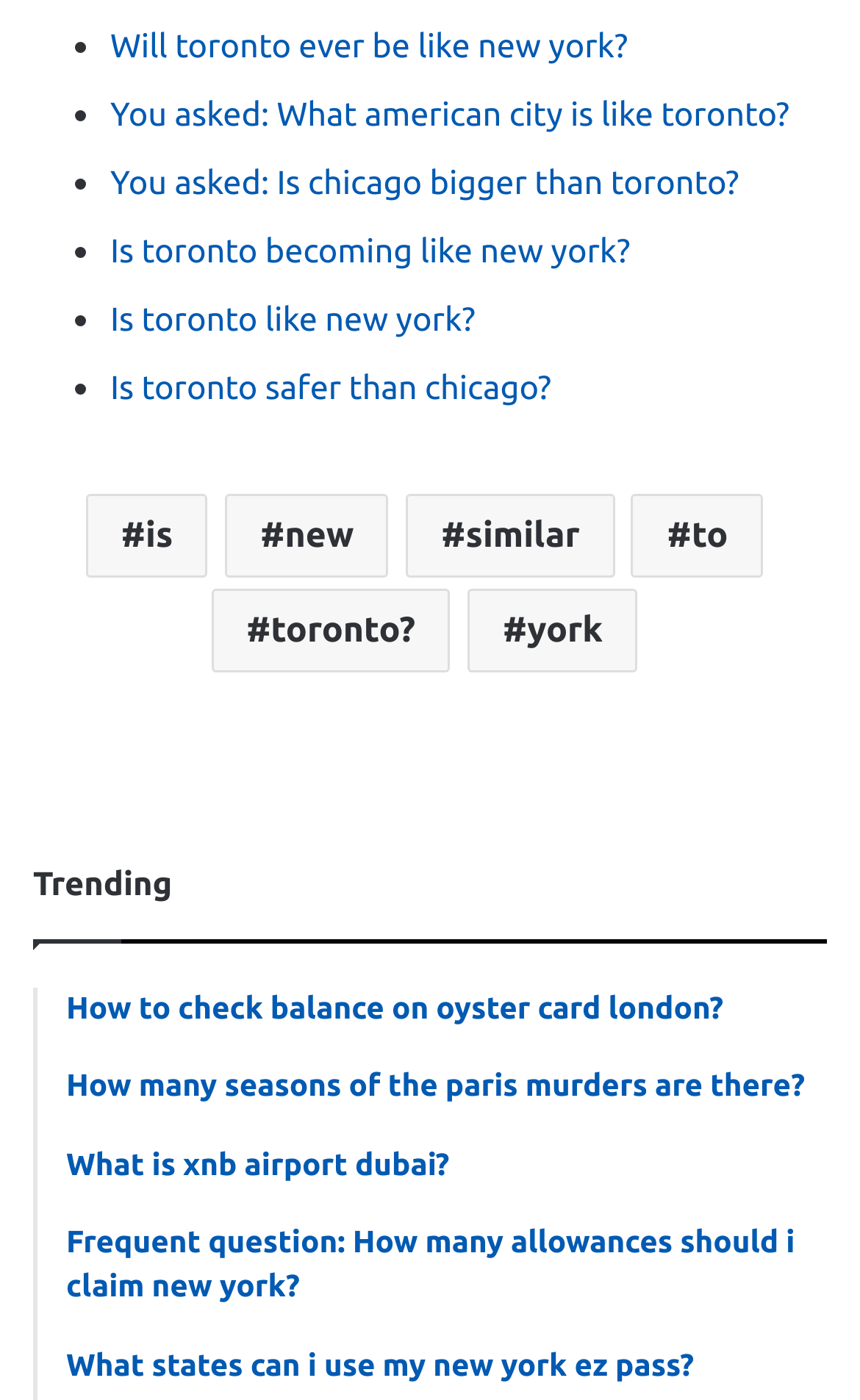How many links are there on the webpage?
Analyze the image and deliver a detailed answer to the question.

I counted the elements with the type 'link', which are the clickable text elements on the webpage. There are 14 such links on the webpage.